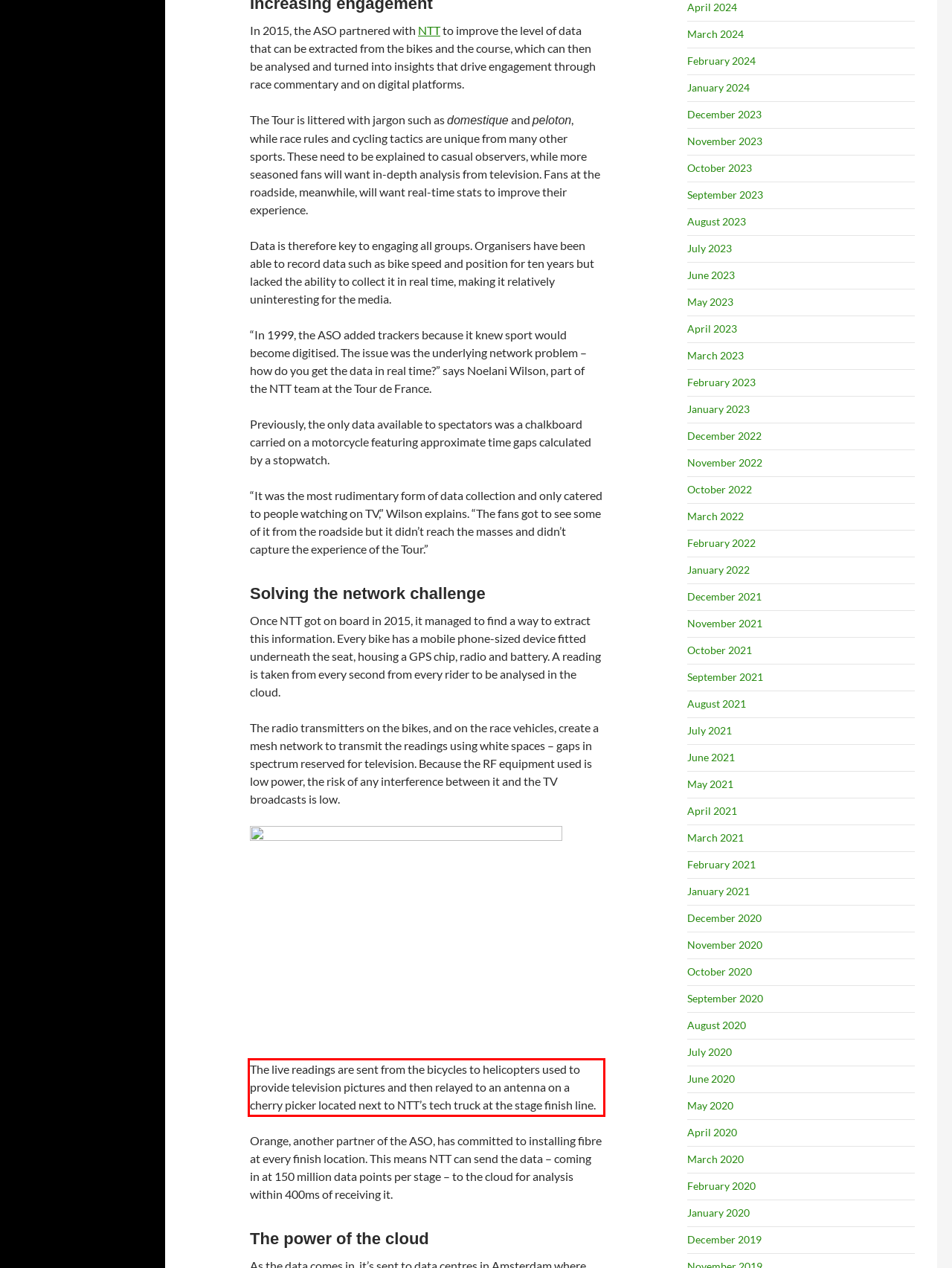Given a webpage screenshot, identify the text inside the red bounding box using OCR and extract it.

The live readings are sent from the bicycles to helicopters used to provide television pictures and then relayed to an antenna on a cherry picker located next to NTT’s tech truck at the stage finish line.